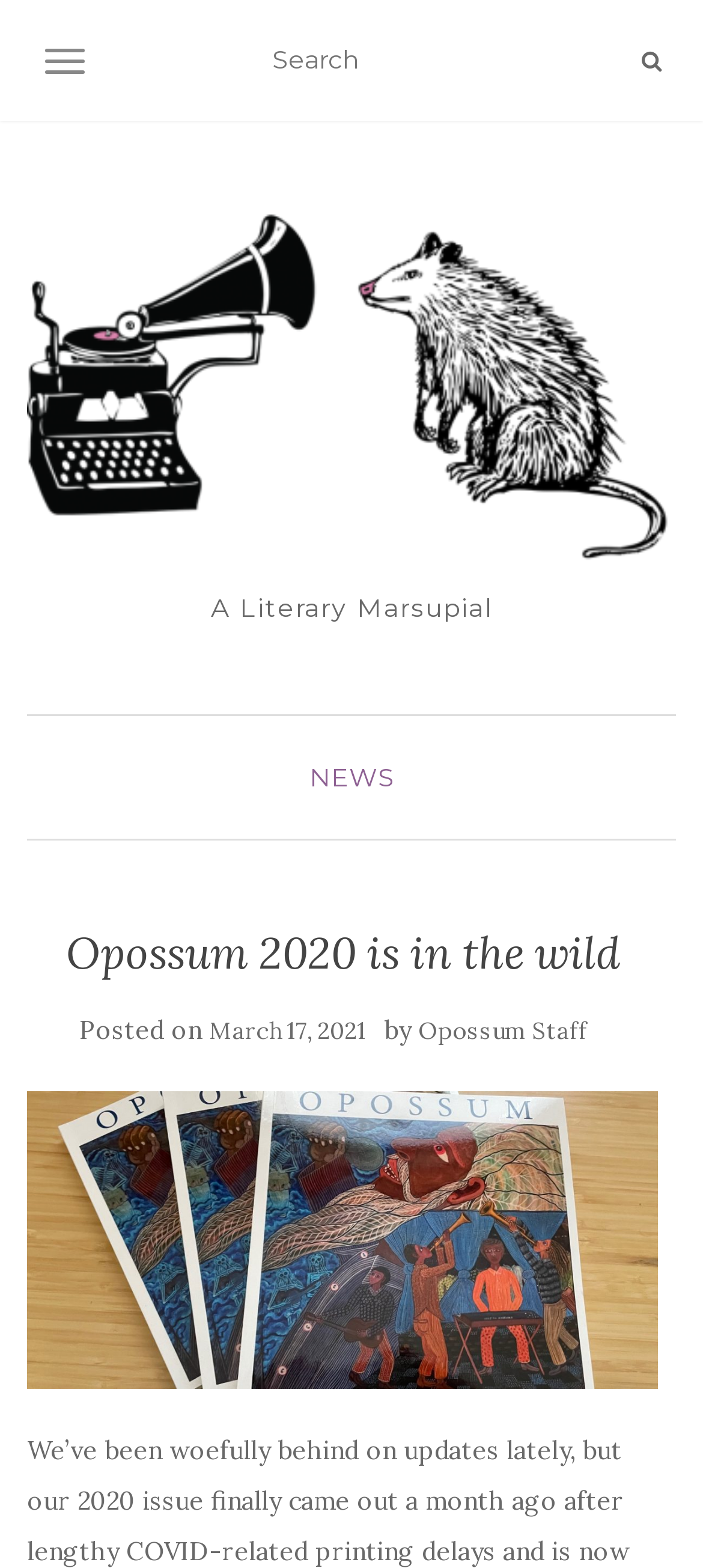Please indicate the bounding box coordinates of the element's region to be clicked to achieve the instruction: "view Opossum 2020 is in the wild article". Provide the coordinates as four float numbers between 0 and 1, i.e., [left, top, right, bottom].

[0.038, 0.696, 0.936, 0.885]